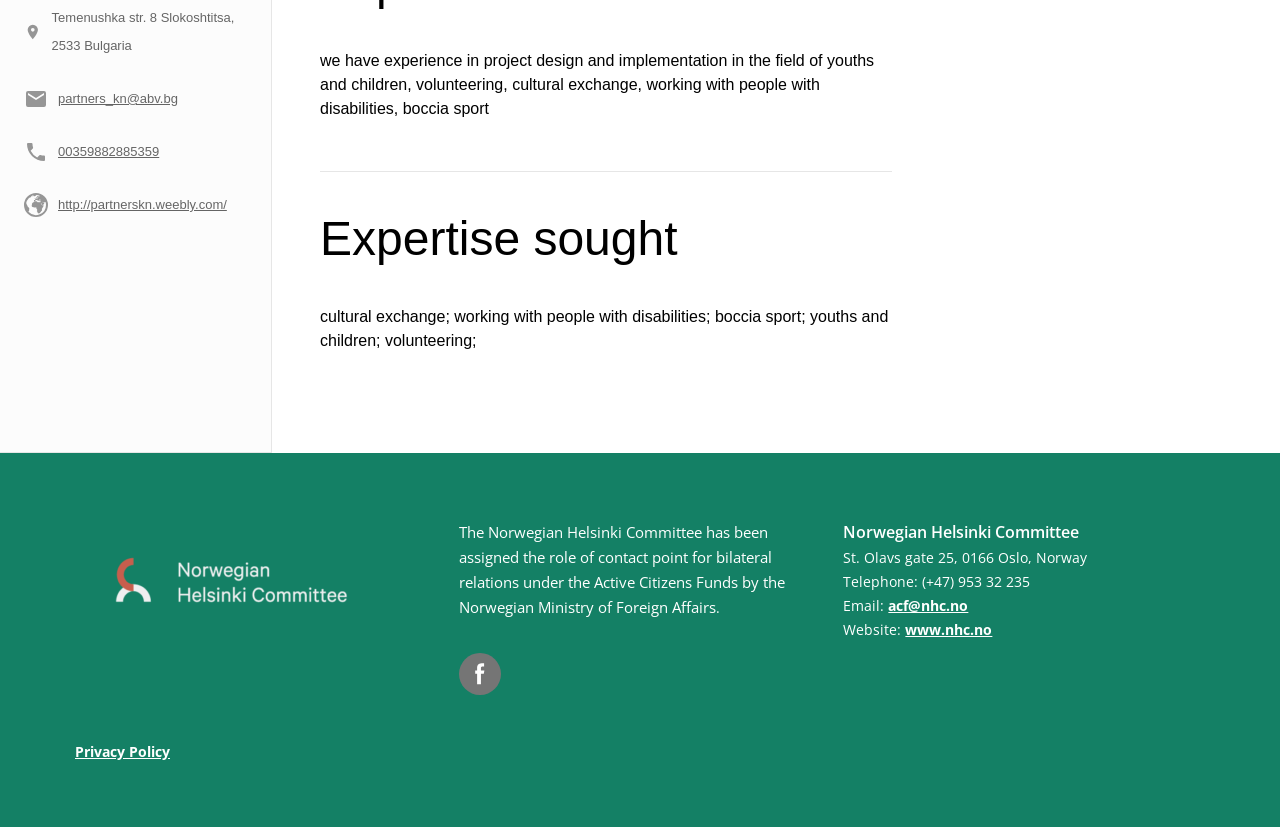Find the bounding box coordinates corresponding to the UI element with the description: "aria-label="Country" name="country" placeholder="Country"". The coordinates should be formatted as [left, top, right, bottom], with values as floats between 0 and 1.

None